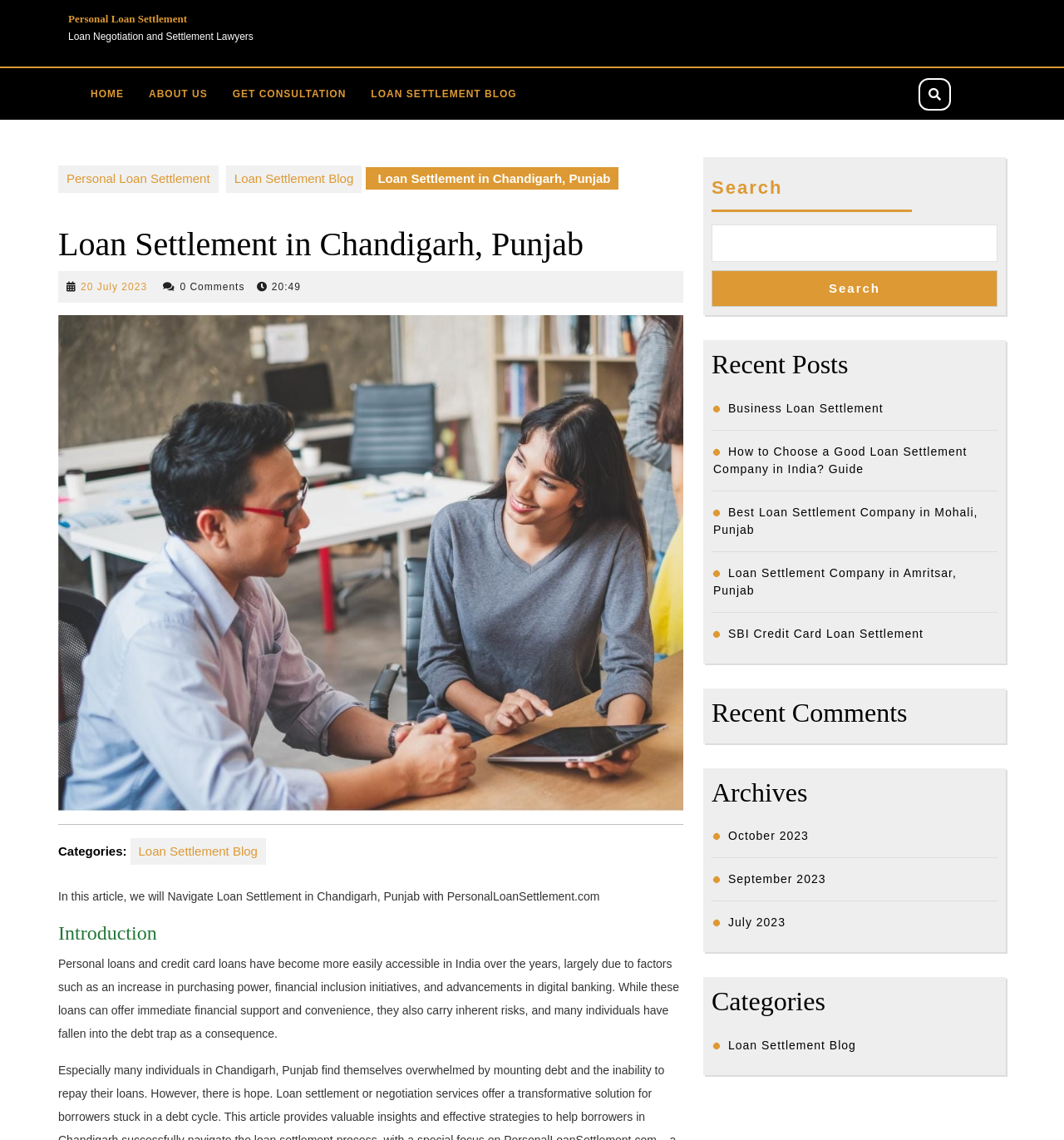What type of loans are mentioned in the article?
Refer to the image and give a detailed response to the question.

The article mentions that 'Personal loans and credit card loans have become more easily accessible in India over the years', indicating that the article is discussing personal loans and credit card loans.